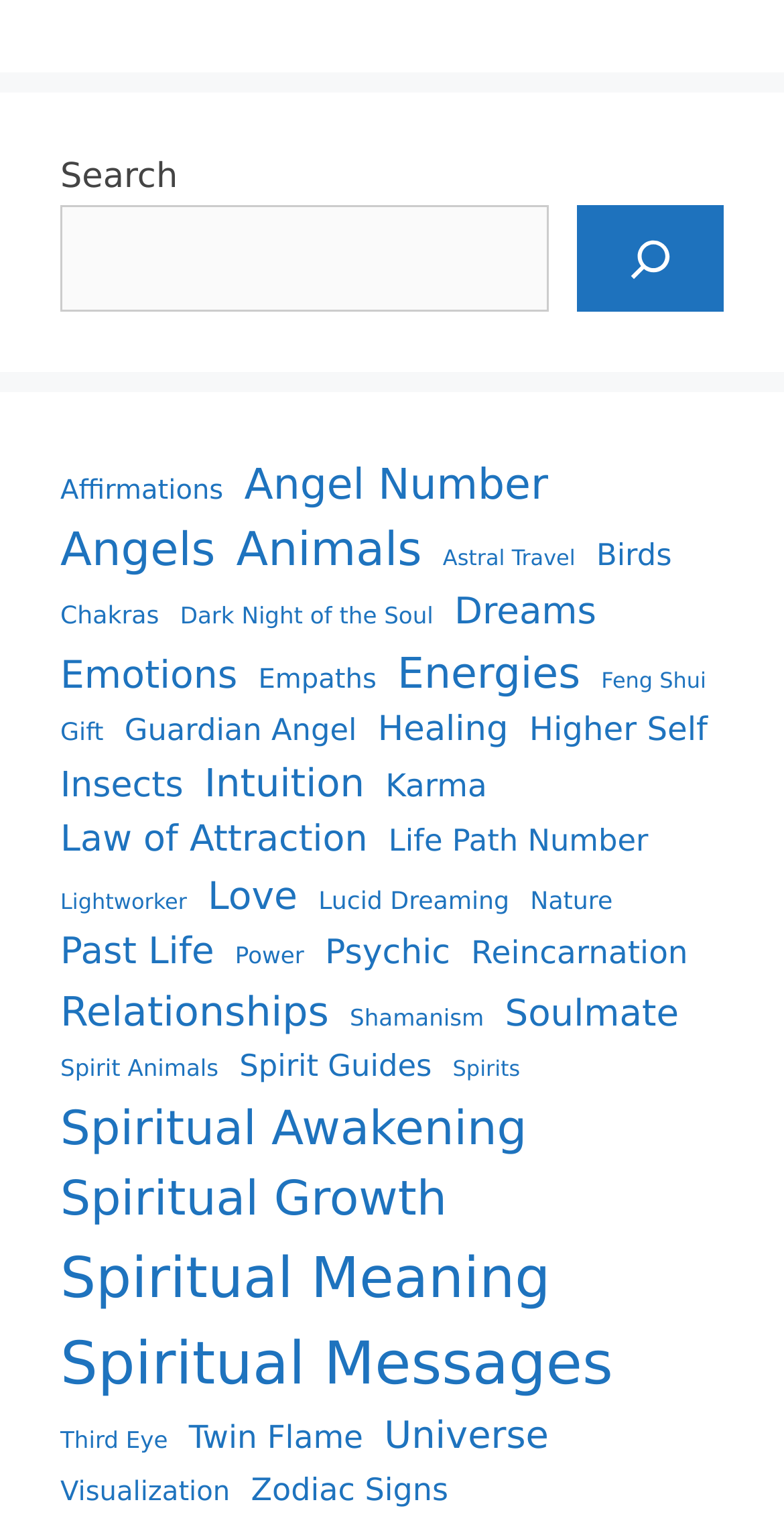Please find and report the bounding box coordinates of the element to click in order to perform the following action: "Get in touch via phone". The coordinates should be expressed as four float numbers between 0 and 1, in the format [left, top, right, bottom].

None